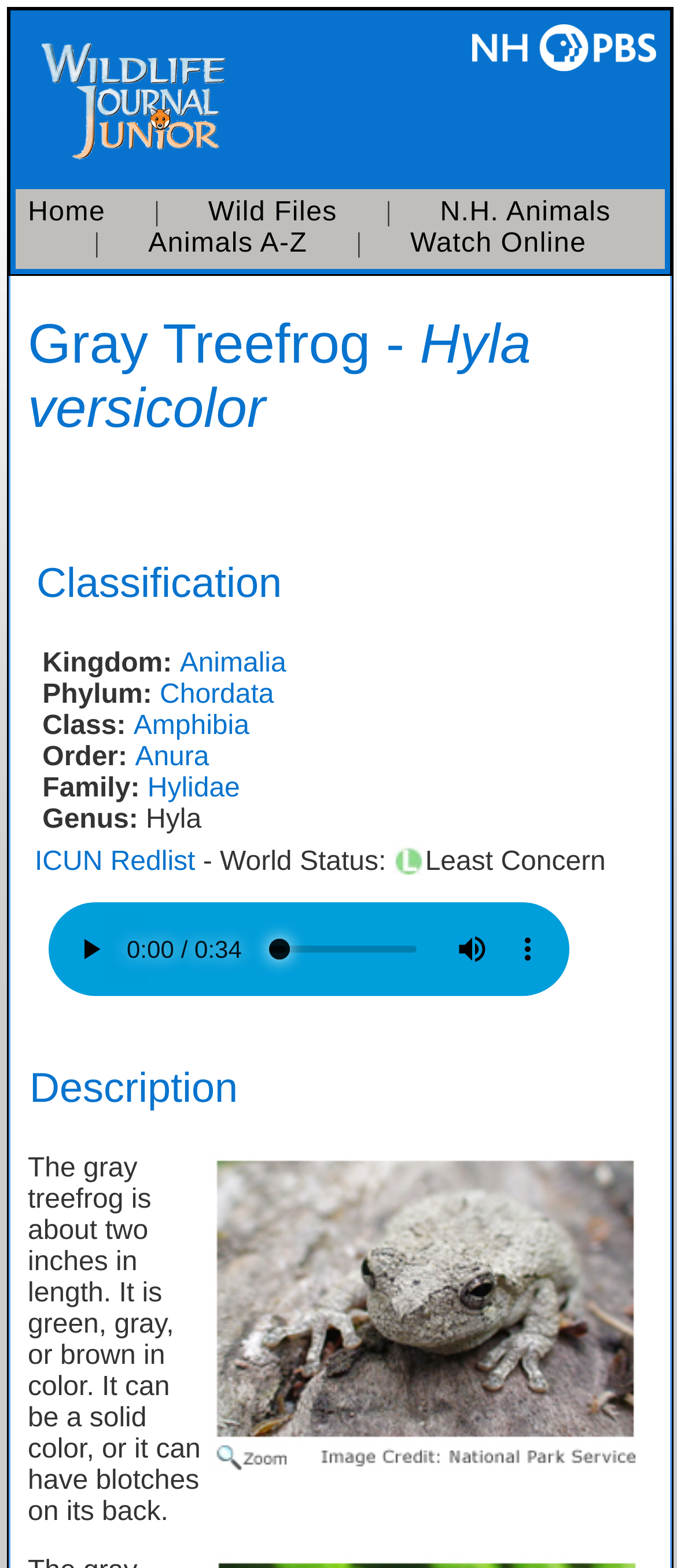Please provide the bounding box coordinates for the element that needs to be clicked to perform the instruction: "Click the 'N.H. Animals' link". The coordinates must consist of four float numbers between 0 and 1, formatted as [left, top, right, bottom].

[0.65, 0.126, 0.902, 0.145]